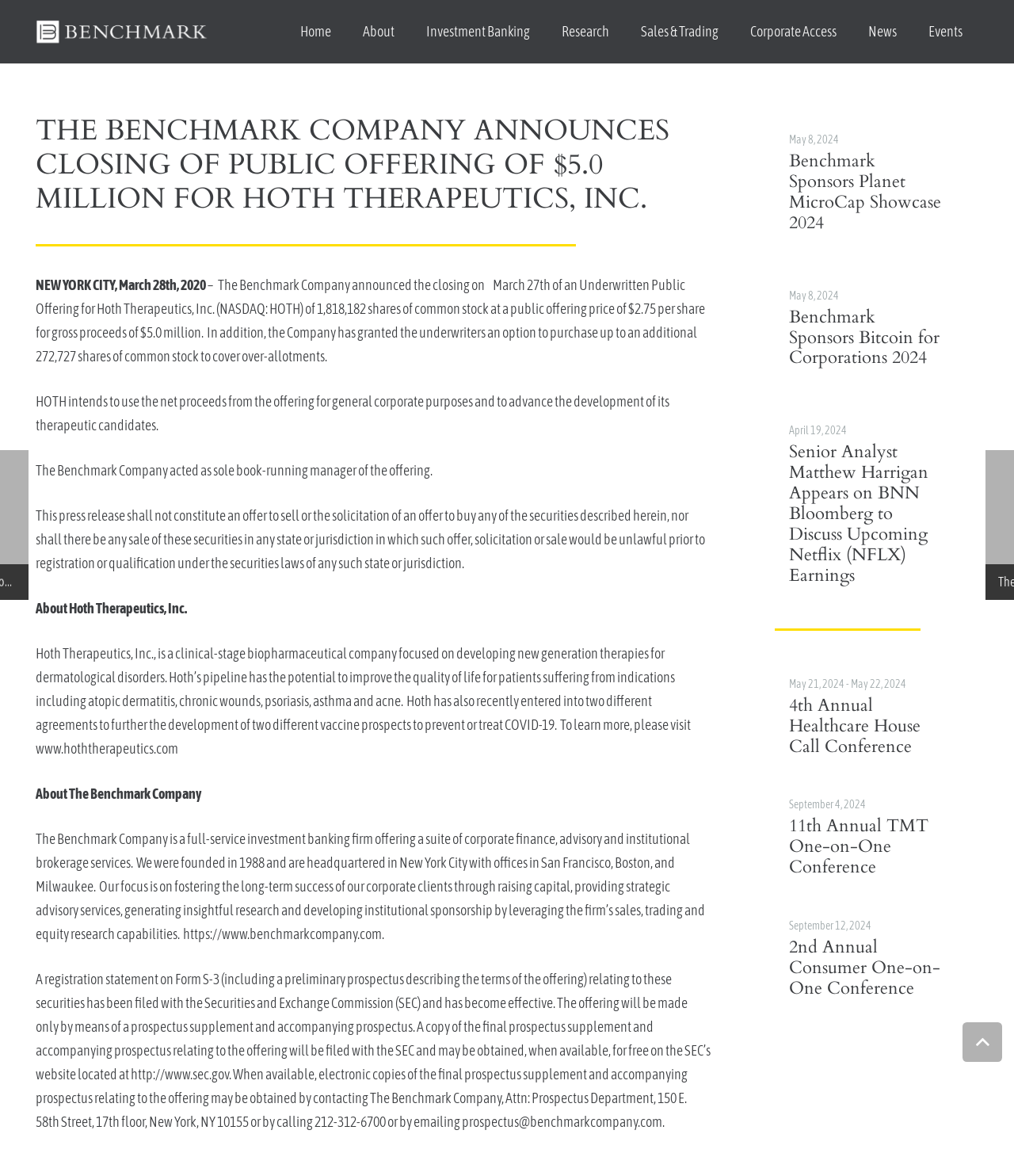Identify the bounding box coordinates for the element you need to click to achieve the following task: "Click the 'Home' link". Provide the bounding box coordinates as four float numbers between 0 and 1, in the form [left, top, right, bottom].

[0.28, 0.0, 0.342, 0.054]